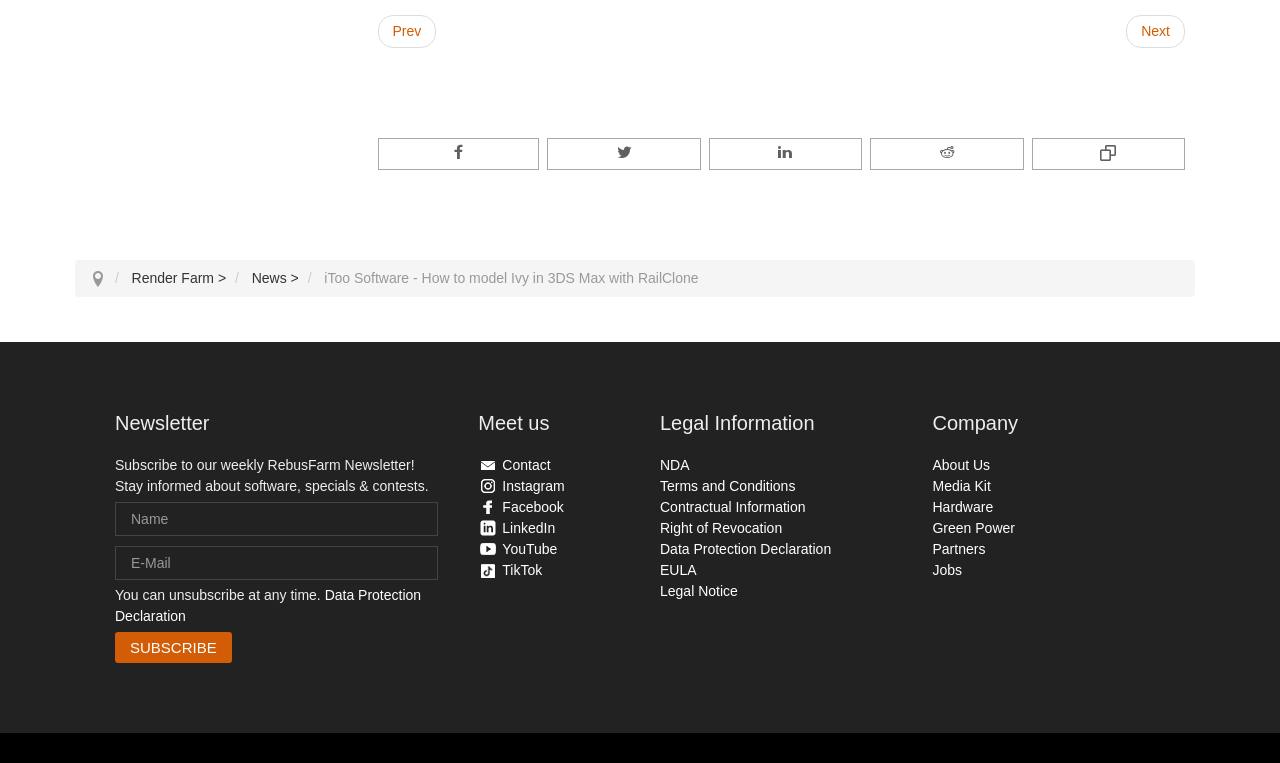Utilize the information from the image to answer the question in detail:
What is the purpose of the newsletter section?

The newsletter section is located at the top of the webpage, and it contains a heading 'Newsletter', a description, and a subscription form. The purpose of this section is to allow users to subscribe to the weekly RebusFarm Newsletter, which will keep them informed about software, specials, and contests.